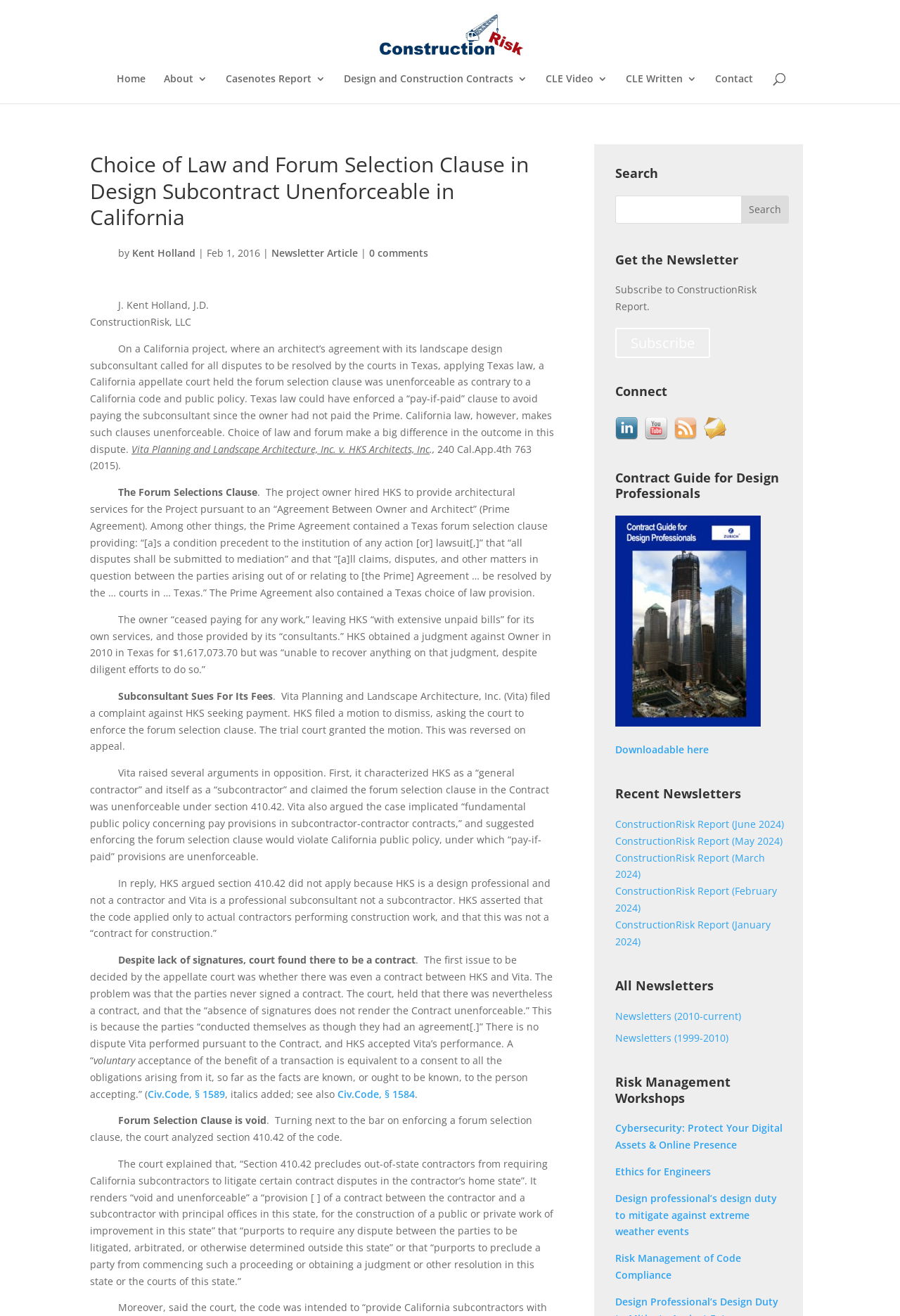Identify the bounding box of the UI element that matches this description: "Ethics for Engineers".

[0.683, 0.885, 0.79, 0.895]